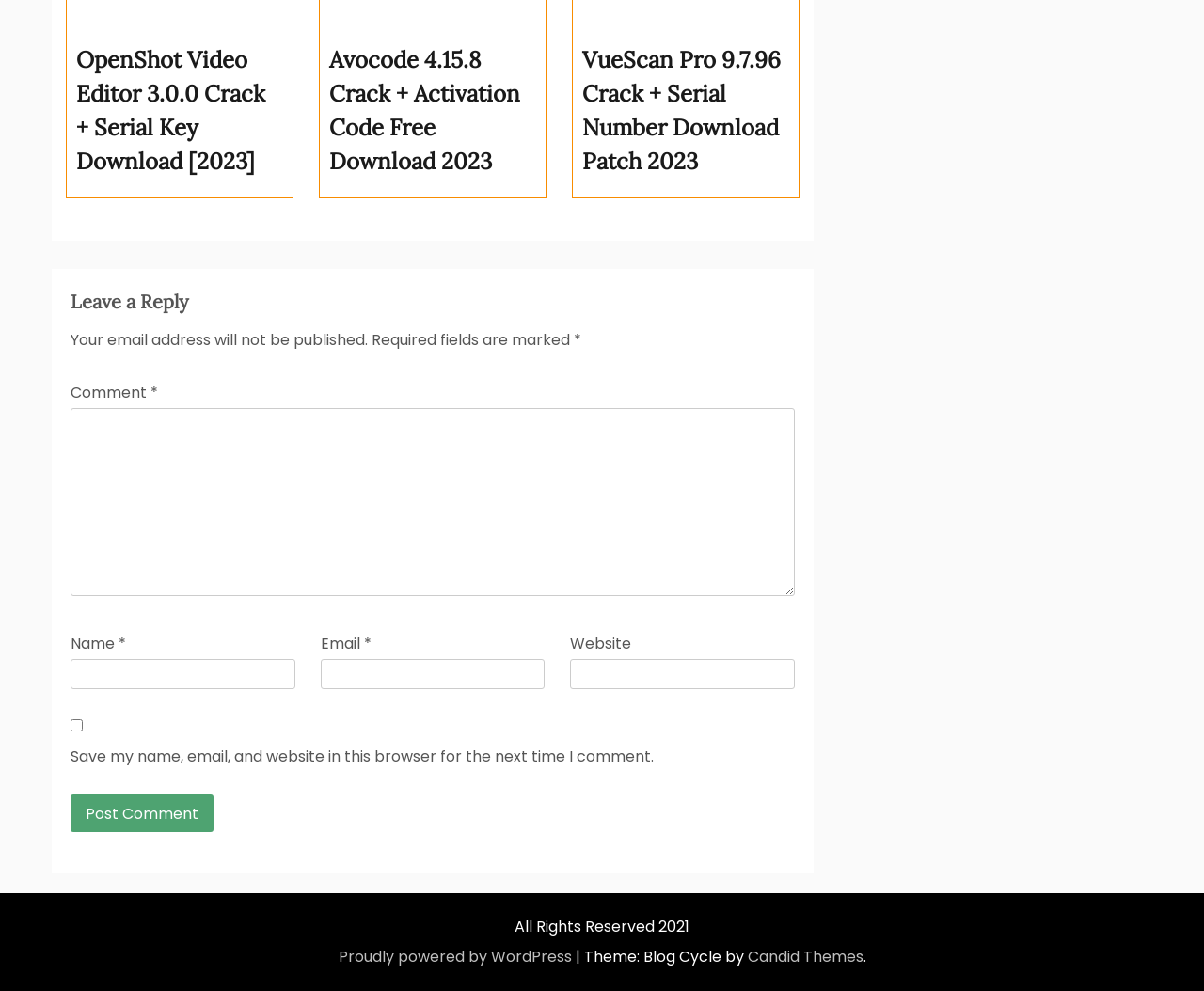What is the theme of the webpage? Observe the screenshot and provide a one-word or short phrase answer.

Blog Cycle